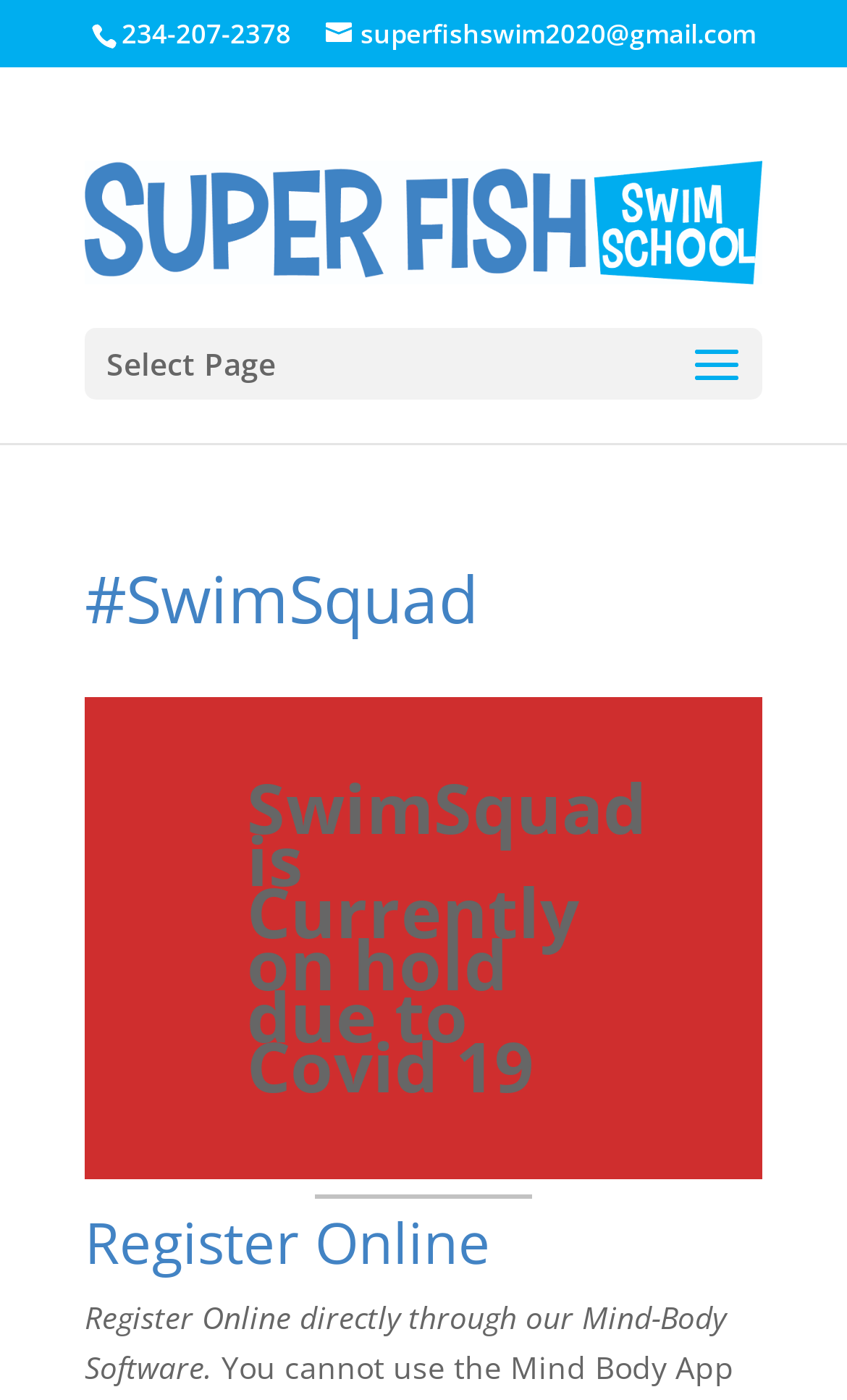What is the purpose of the 'Register Online' section?
Respond with a short answer, either a single word or a phrase, based on the image.

To register online through Mind-Body Software